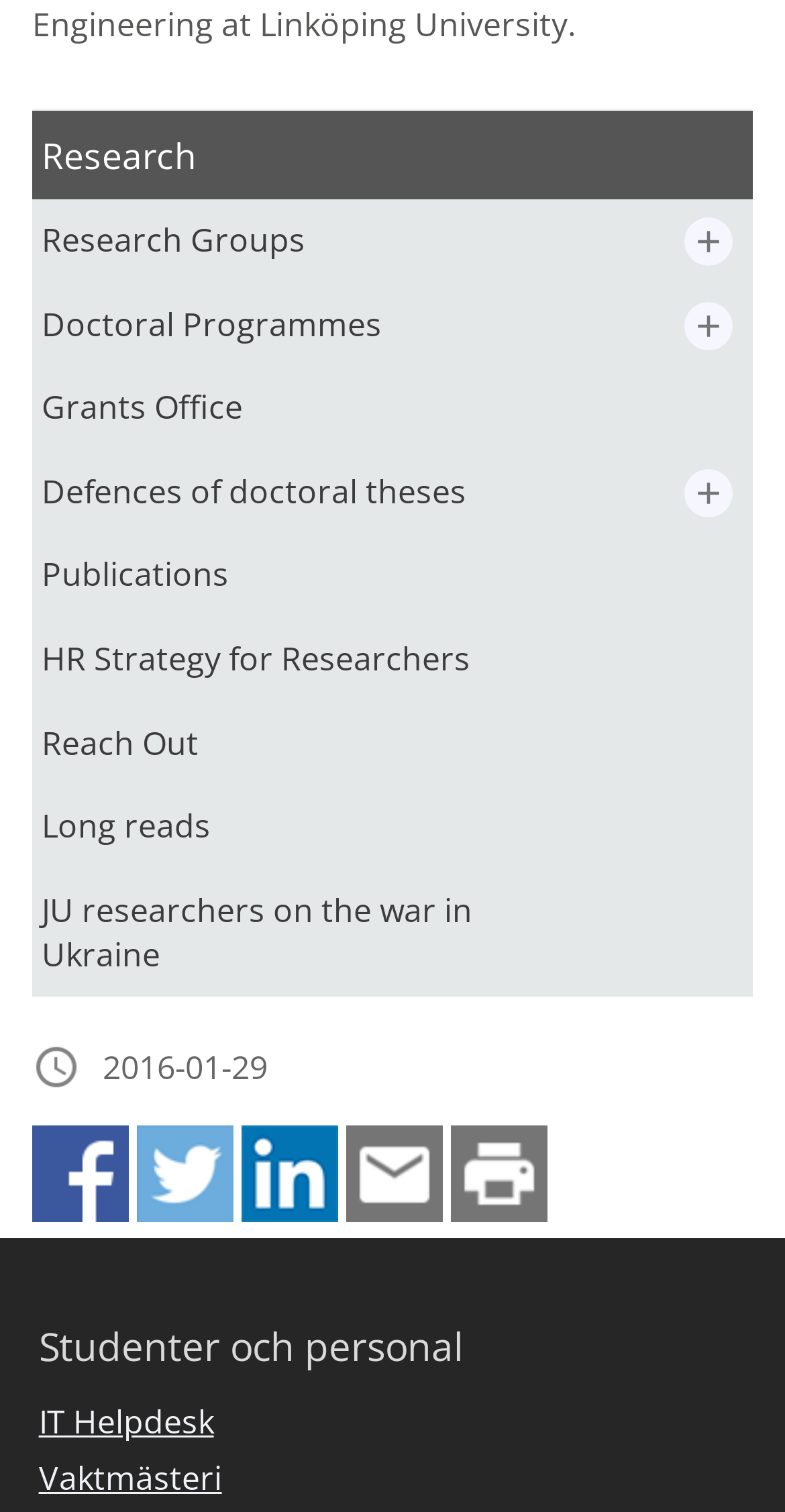How many social media sharing options are available?
Kindly offer a detailed explanation using the data available in the image.

I counted the number of social media sharing options available on the webpage, which are Facebook, Twitter, LinkedIn, and mail. Each of these options has a corresponding link and image, indicating that there are 4 social media sharing options in total.